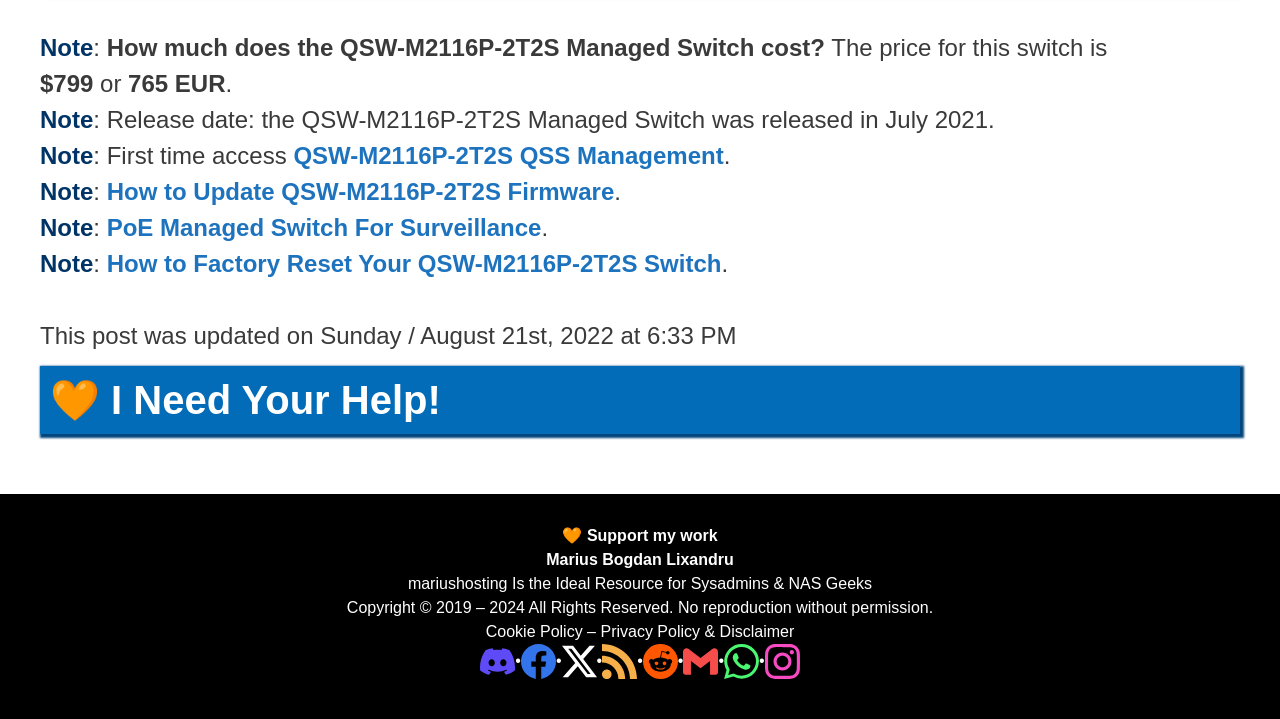Using the information in the image, give a detailed answer to the following question: What is the last updated date of the webpage?

The last updated date of the webpage is mentioned at the bottom of the webpage as 'This post was updated on Sunday / August 21st, 2022 at 6:33 PM'. This indicates when the webpage was last updated.